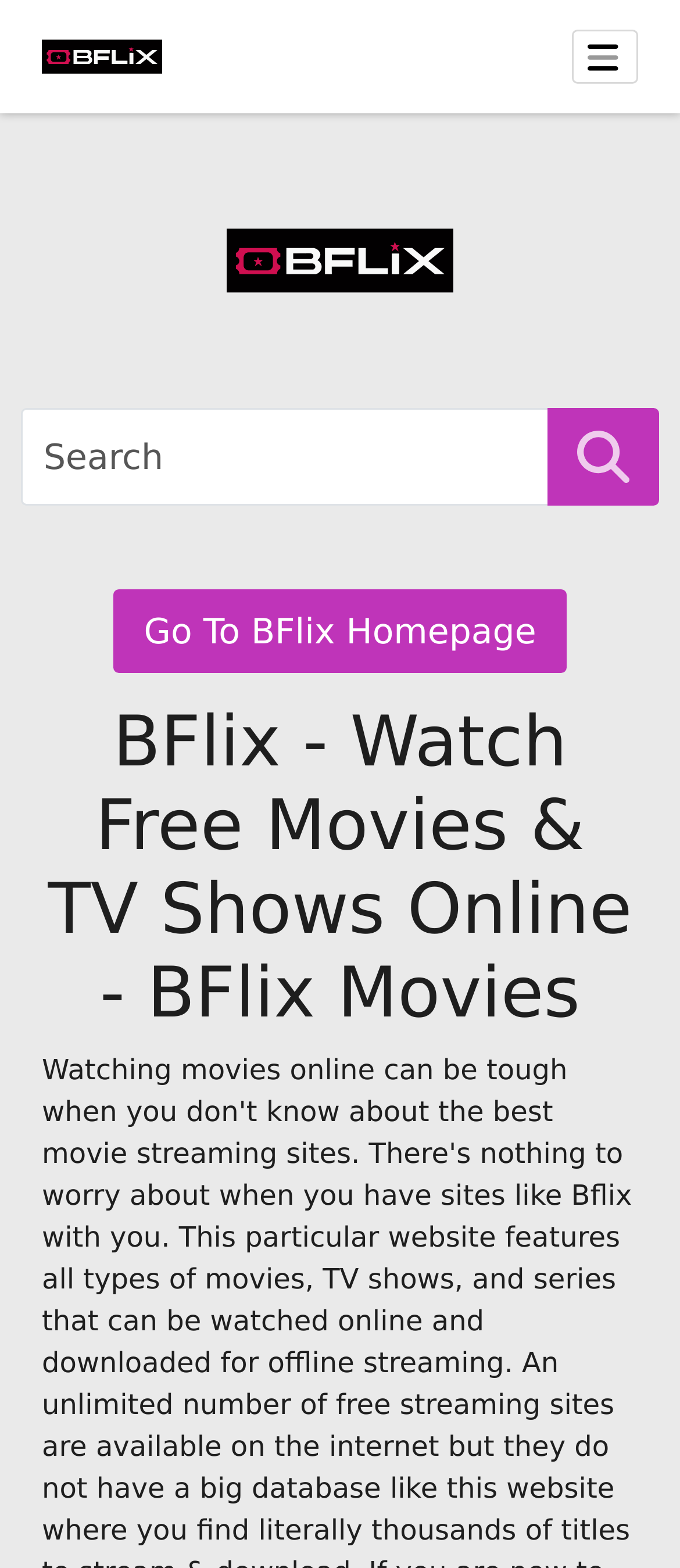Given the element description: "About", predict the bounding box coordinates of the UI element it refers to, using four float numbers between 0 and 1, i.e., [left, top, right, bottom].

None